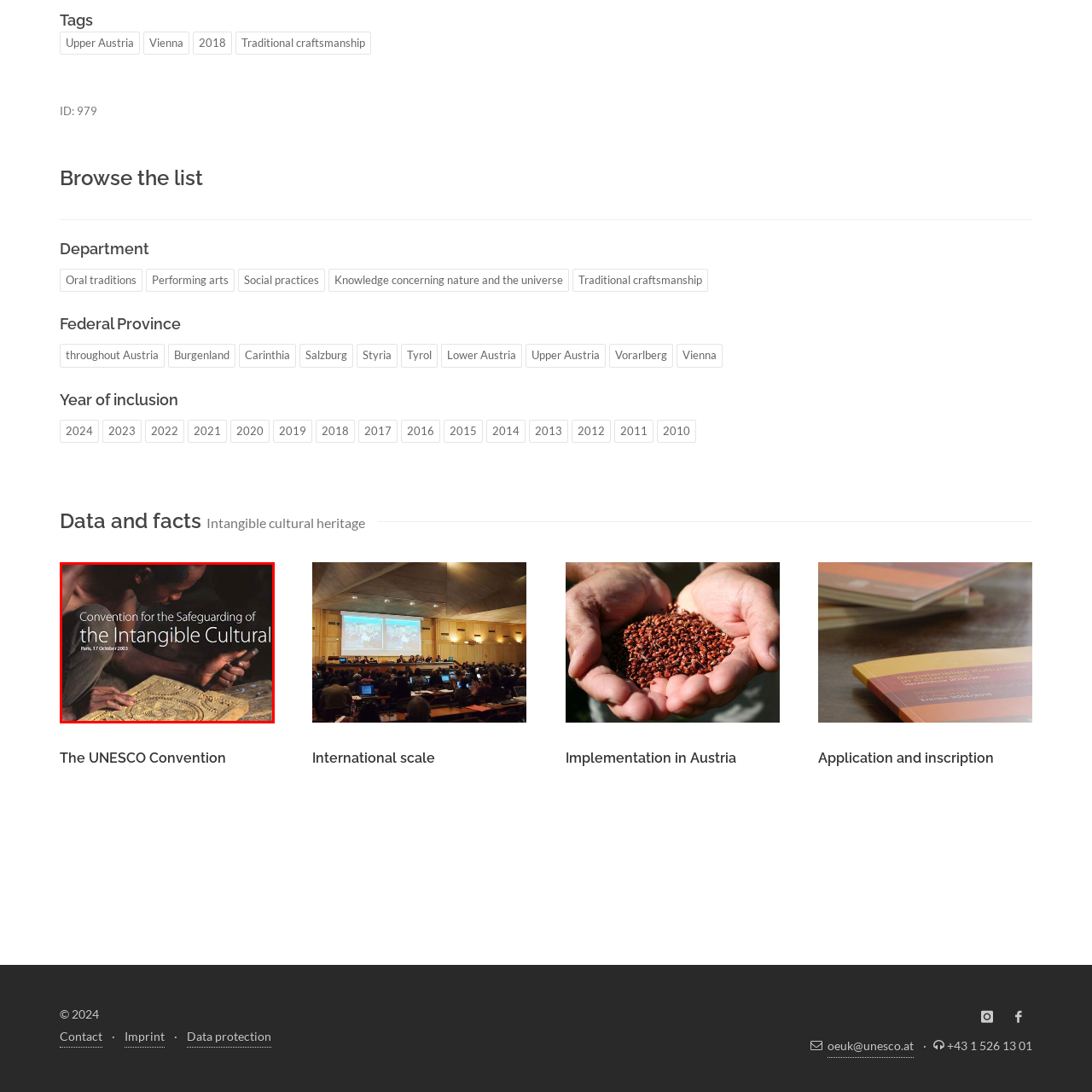Explain in detail what is happening in the image that is surrounded by the red box.

The image illustrates the theme of the "Convention for the Safeguarding of the Intangible Cultural Heritage," held in Paris on October 17, 2003. It features an artisan delicately carving intricate patterns into a wooden surface, symbolizing the rich traditions of craftsmanship. The focus on hands at work highlights the significance of traditional skills in maintaining cultural heritage. The text accompanying the image prominently displays the event's title and date, emphasizing its importance in the protection and promotion of intangible cultural practices across the globe.